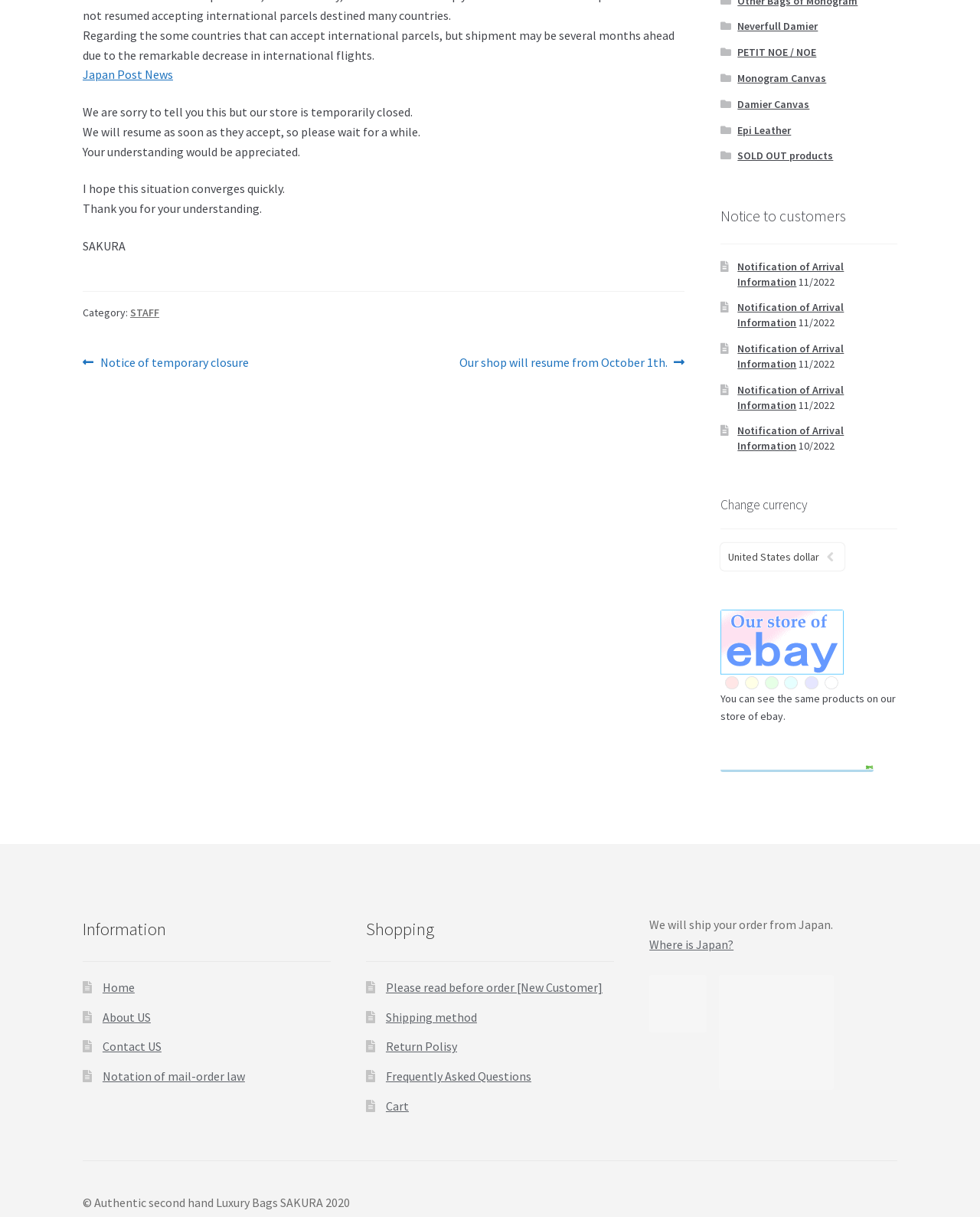Identify the bounding box coordinates for the UI element mentioned here: "Monogram Canvas". Provide the coordinates as four float values between 0 and 1, i.e., [left, top, right, bottom].

[0.753, 0.059, 0.843, 0.07]